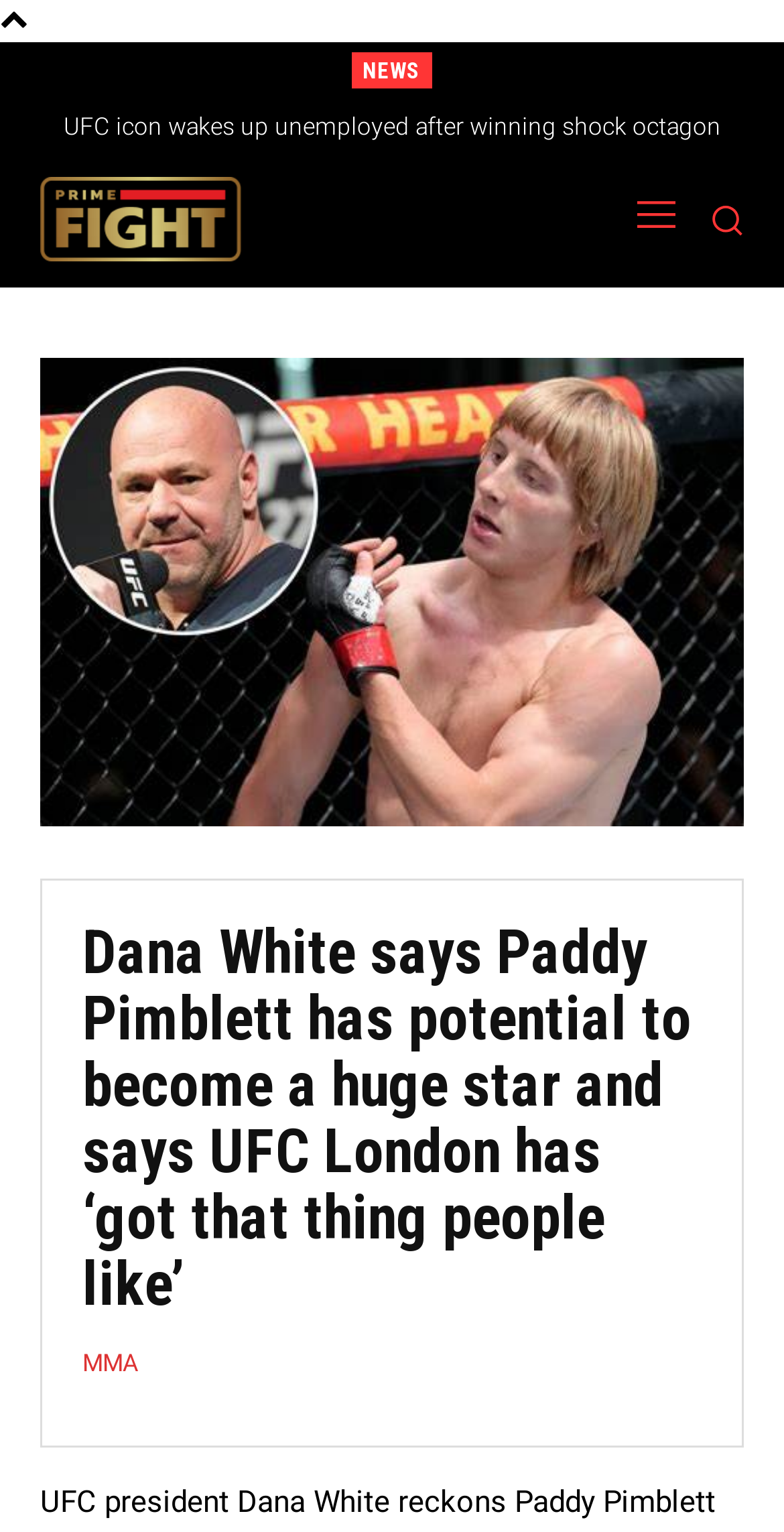What is the category of the article 'Dana White says Paddy Pimblett has potential to become a huge star and says UFC London has ‘got that thing people like’'?
Make sure to answer the question with a detailed and comprehensive explanation.

I looked at the link element next to the article heading 'Dana White says Paddy Pimblett has potential to become a huge star and says UFC London has ‘got that thing people like’’ and found that it is categorized under 'MMA'.